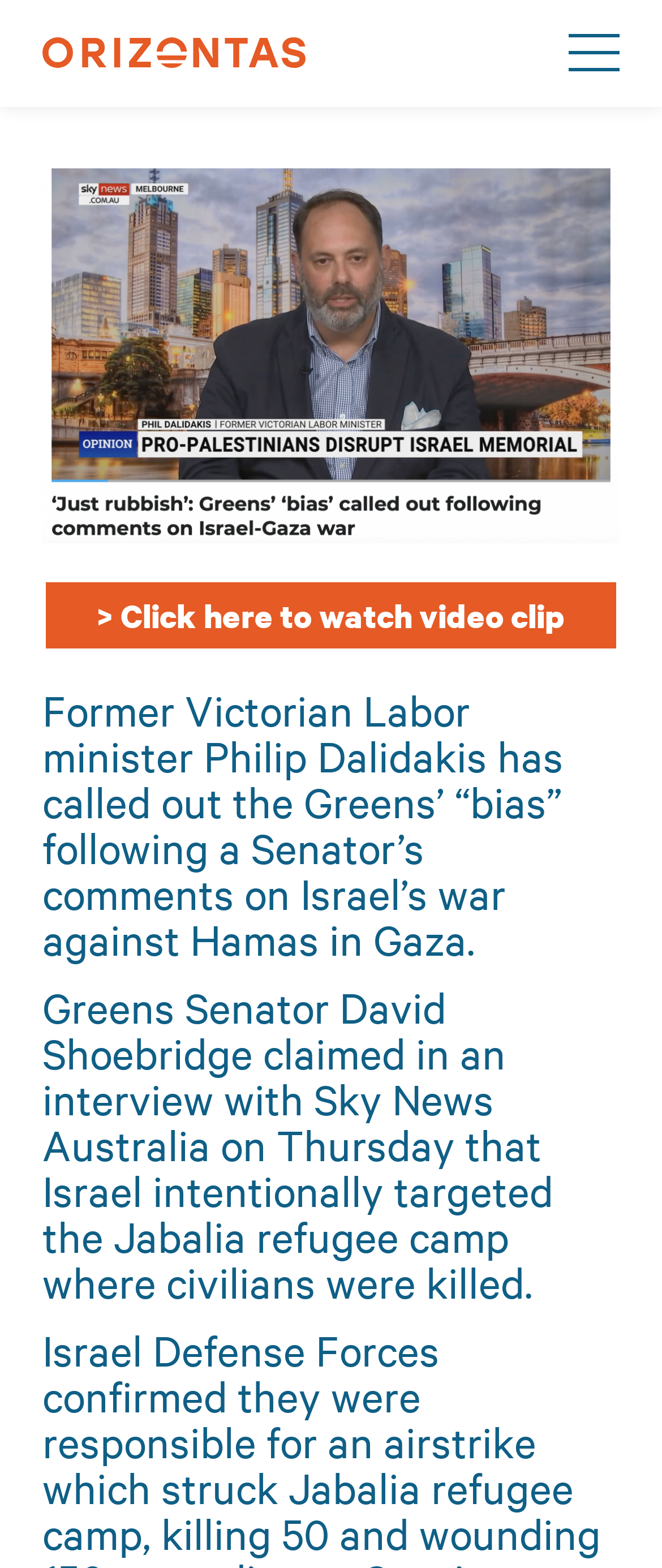What is the topic of the article? Examine the screenshot and reply using just one word or a brief phrase.

Israel-Gaza war